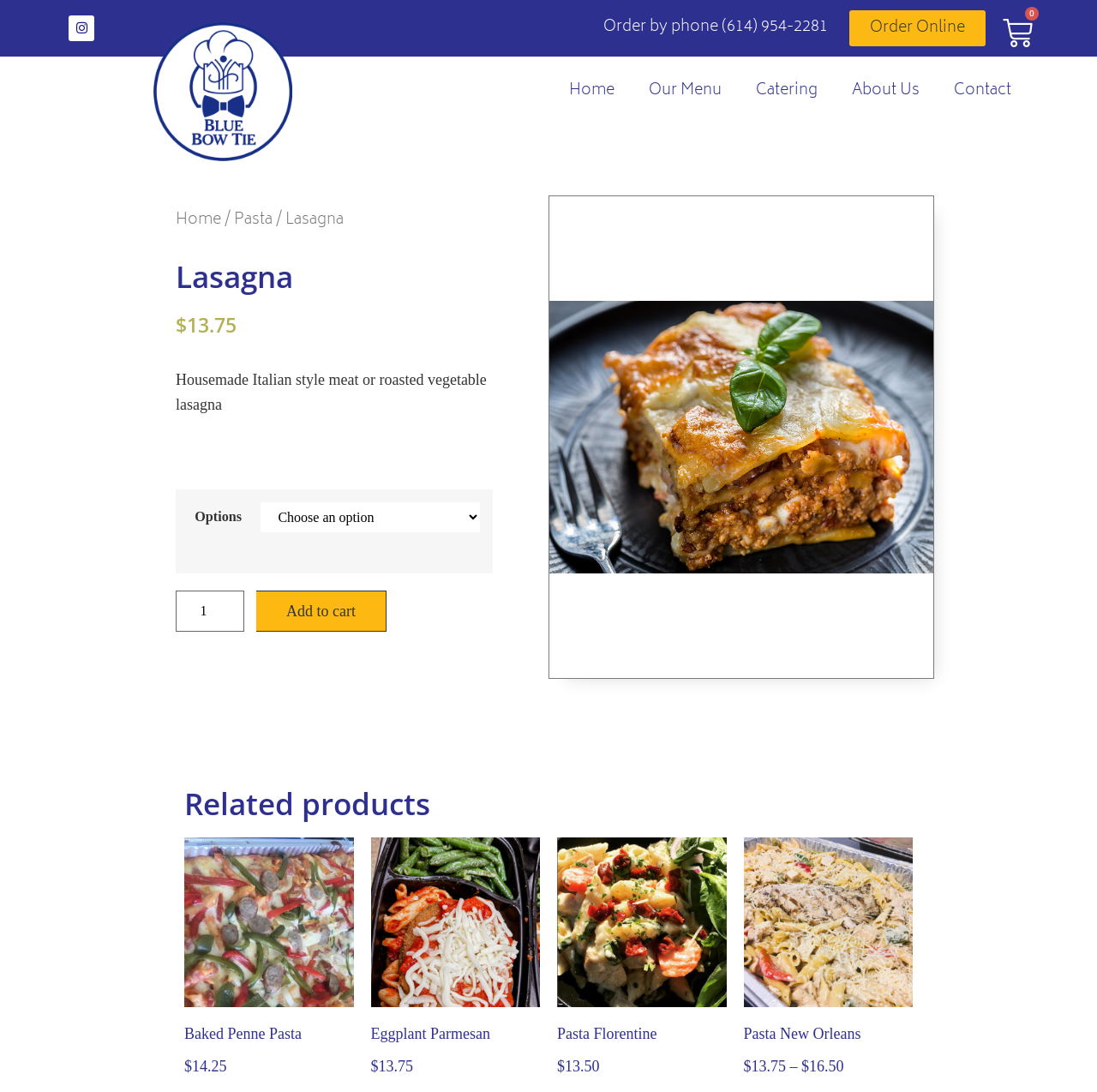Identify the bounding box coordinates of the element that should be clicked to fulfill this task: "View Instagram". The coordinates should be provided as four float numbers between 0 and 1, i.e., [left, top, right, bottom].

[0.062, 0.014, 0.086, 0.038]